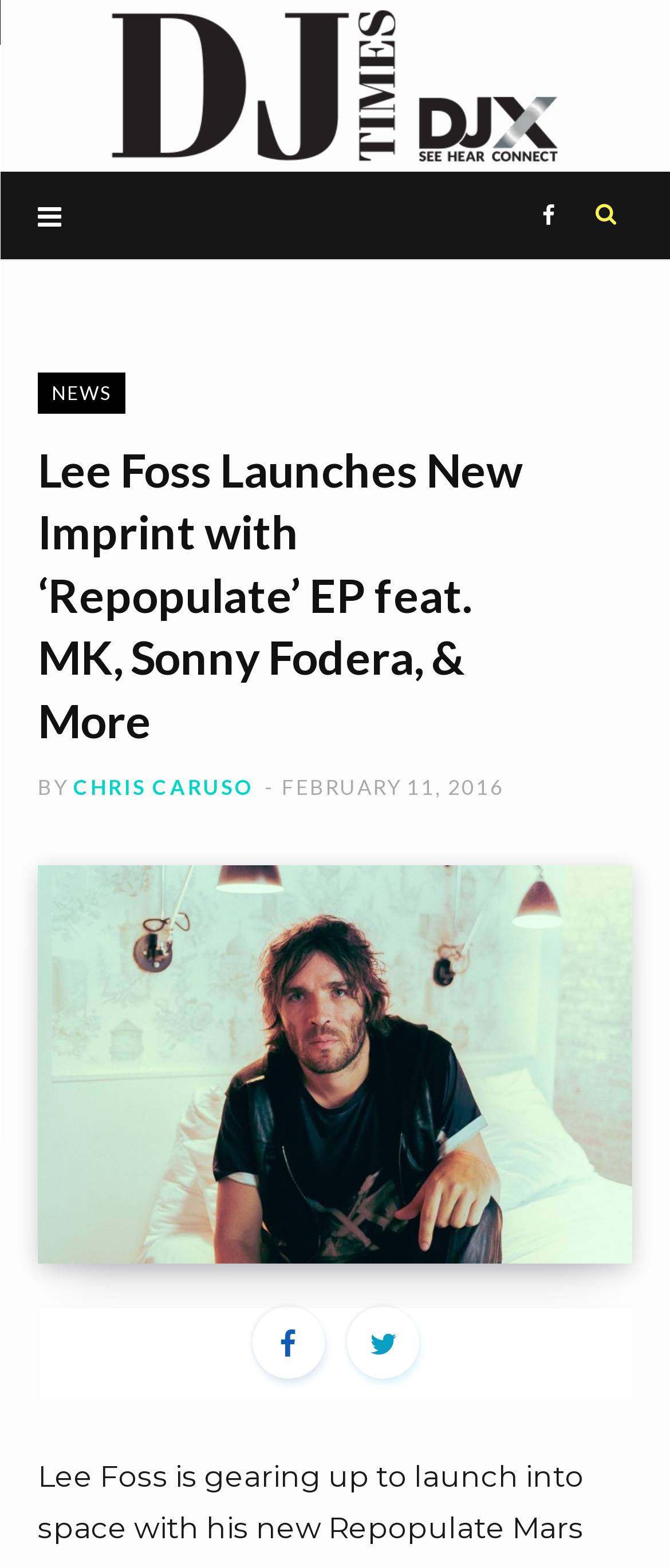Provide the bounding box coordinates of the HTML element this sentence describes: "February 11, 2016".

[0.421, 0.494, 0.752, 0.51]